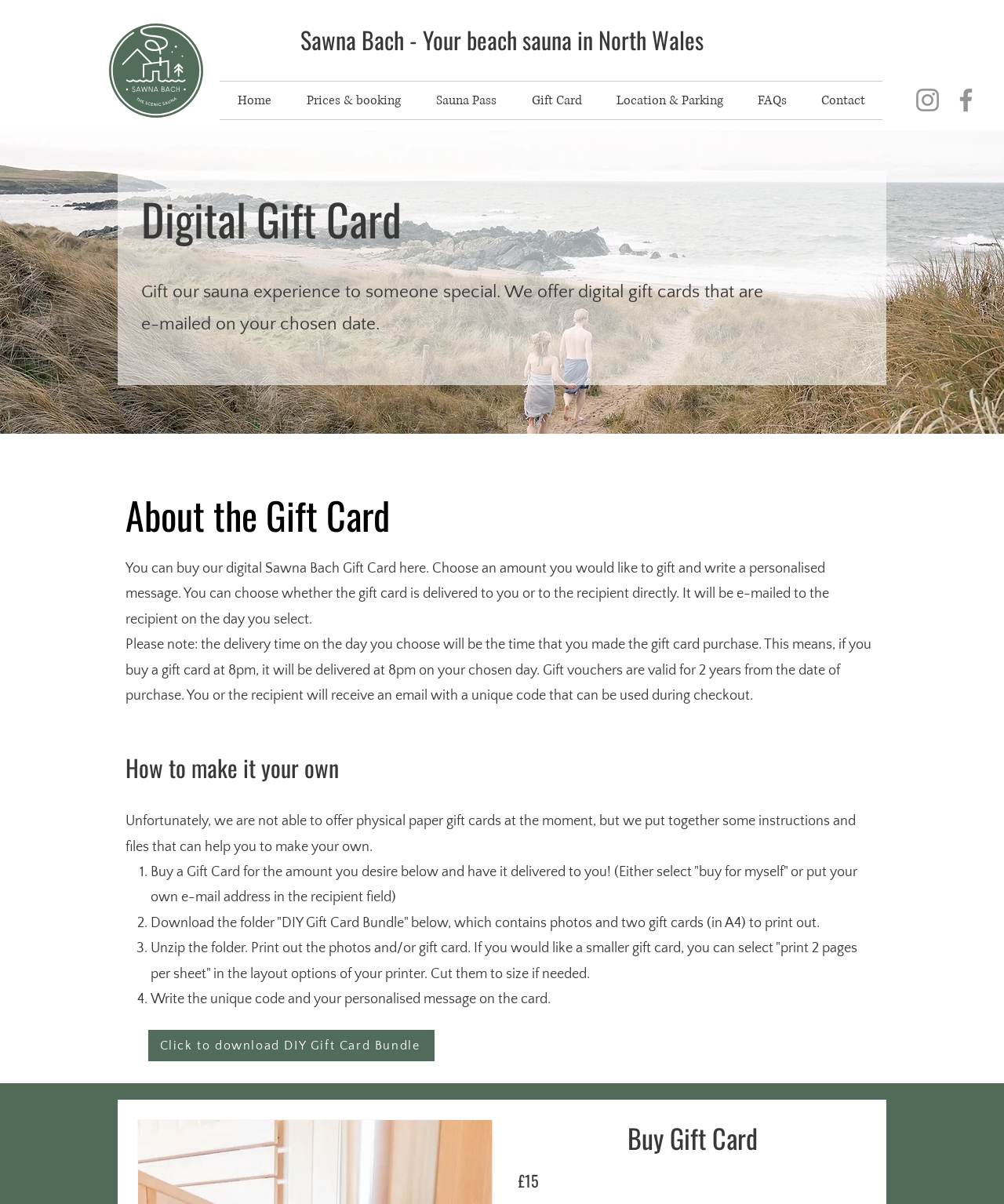Can physical paper gift cards be purchased?
Based on the image, provide your answer in one word or phrase.

No